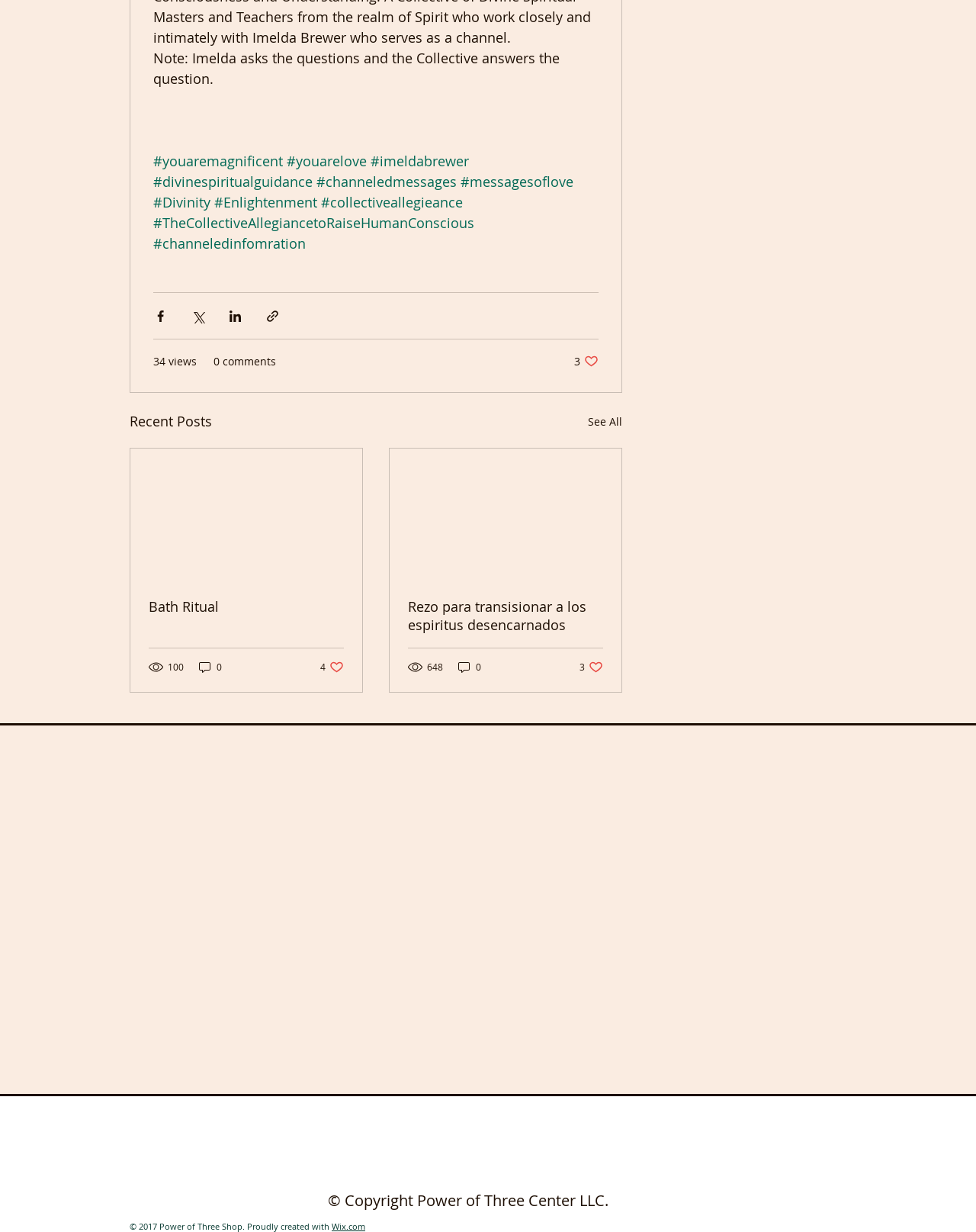Locate the bounding box coordinates of the element I should click to achieve the following instruction: "Click on the 'GO' button".

None